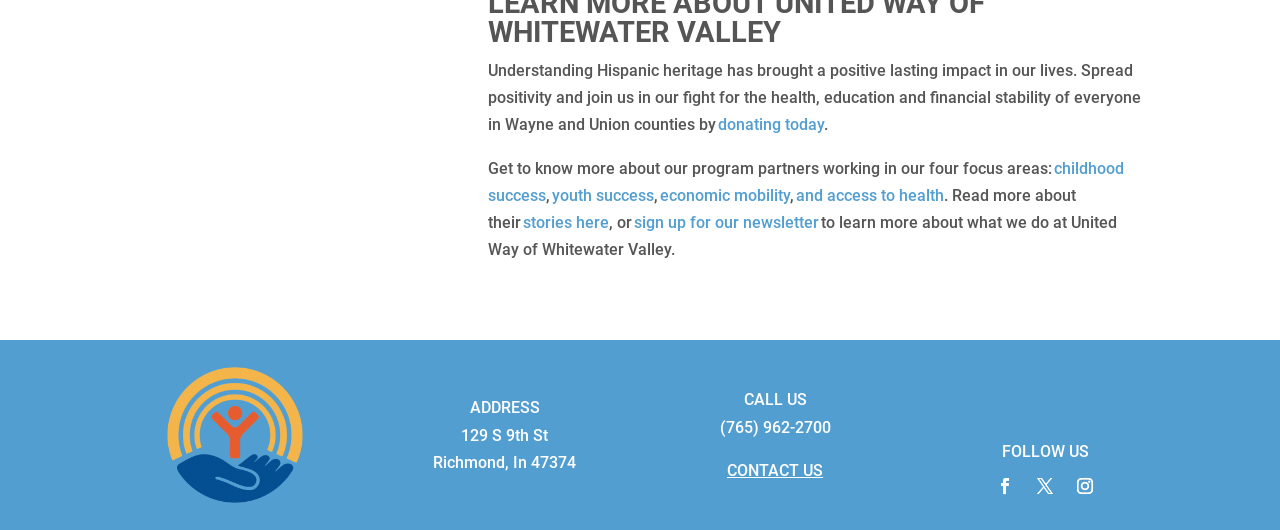What is the address of the organization?
Examine the webpage screenshot and provide an in-depth answer to the question.

The webpage provides the organization's address as '129 S 9th St, Richmond, IN 47374'.